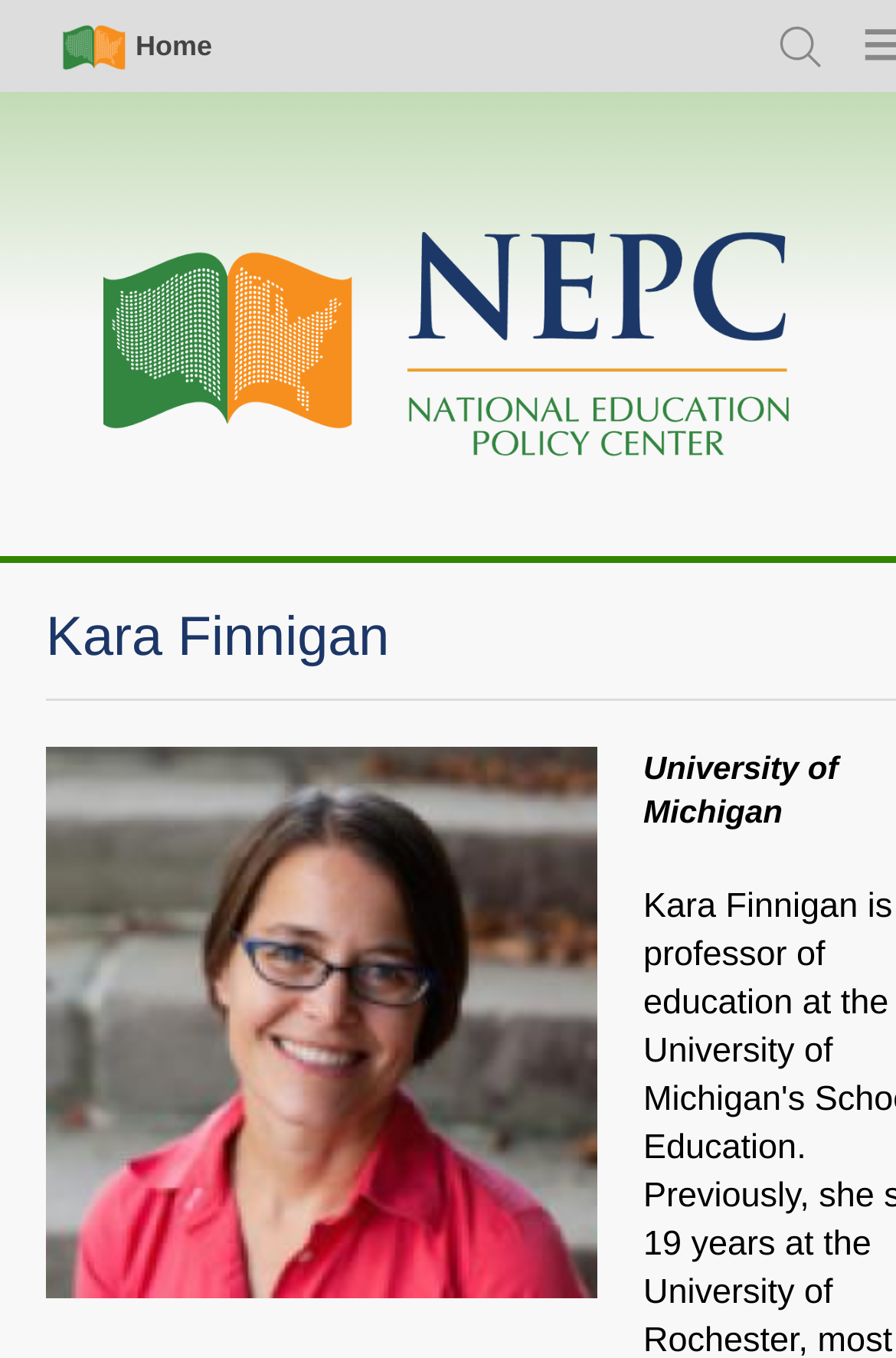Using the image as a reference, answer the following question in as much detail as possible:
Is there a search function on the webpage?

I found a link with the text 'Search' which suggests that there is a search function on the webpage.